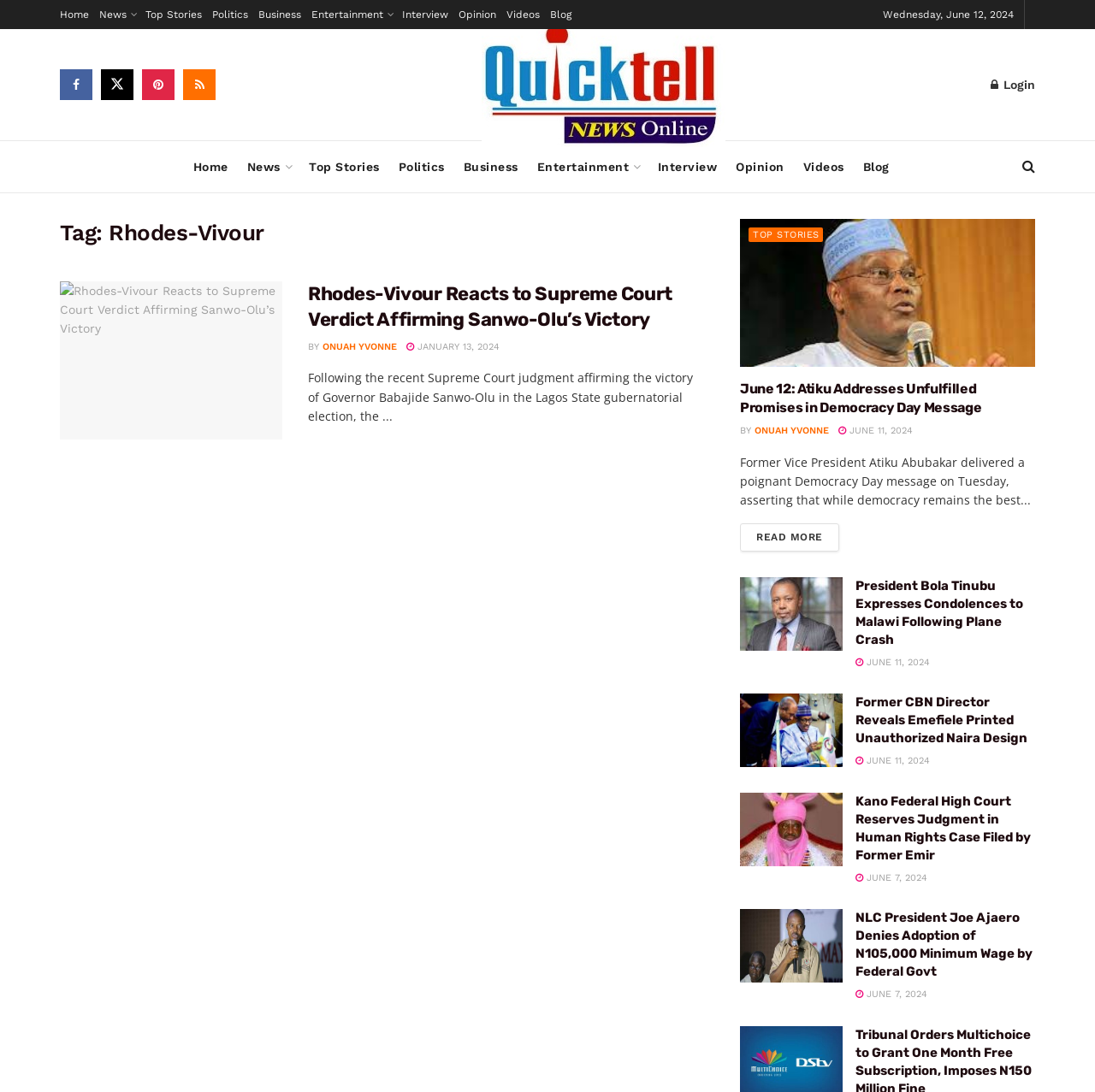Please determine the bounding box coordinates of the element's region to click in order to carry out the following instruction: "Click on the 'Home' link". The coordinates should be four float numbers between 0 and 1, i.e., [left, top, right, bottom].

[0.055, 0.0, 0.081, 0.027]